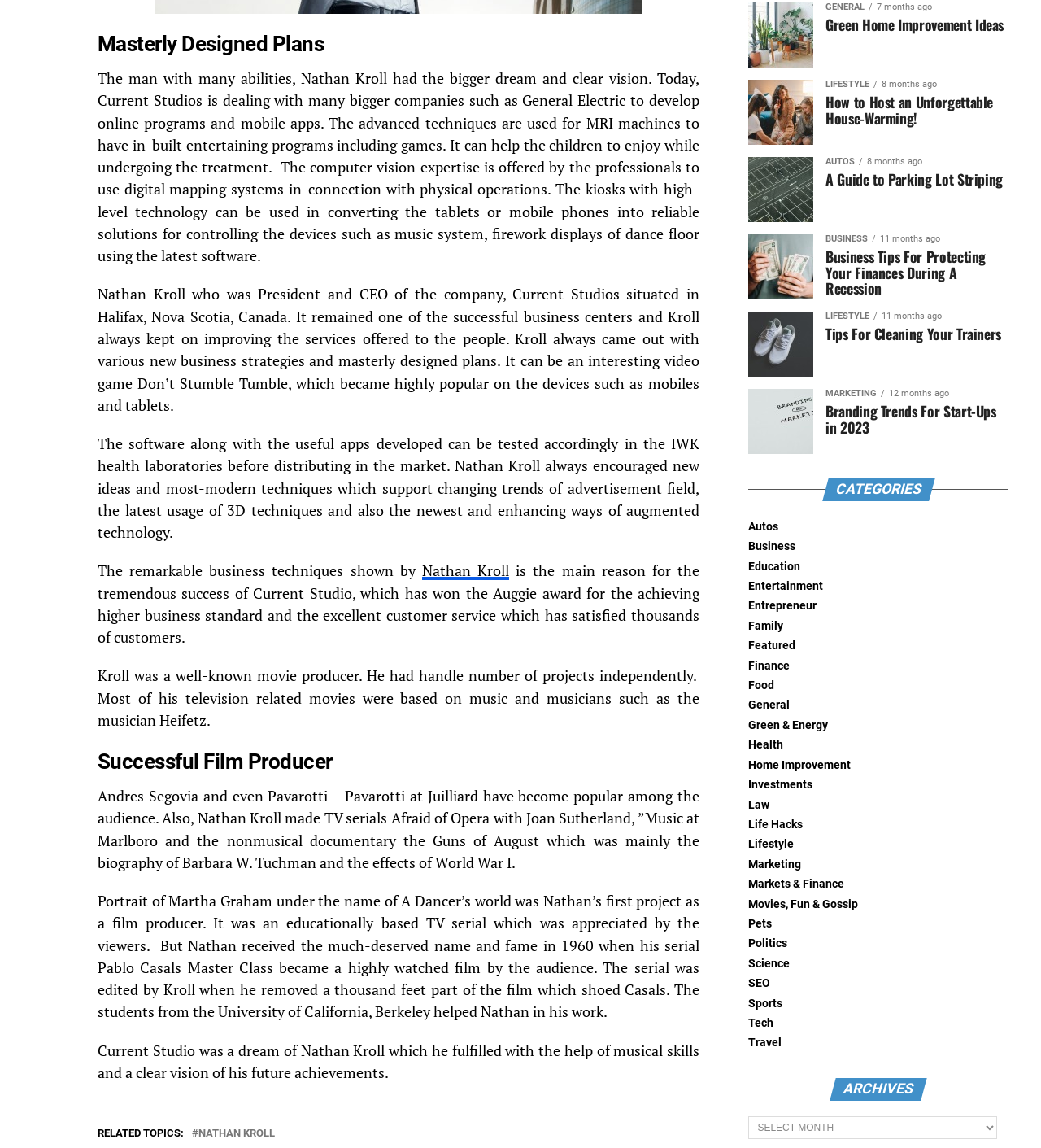Show me the bounding box coordinates of the clickable region to achieve the task as per the instruction: "Click on the link 'Nathan Kroll'".

[0.405, 0.489, 0.489, 0.506]